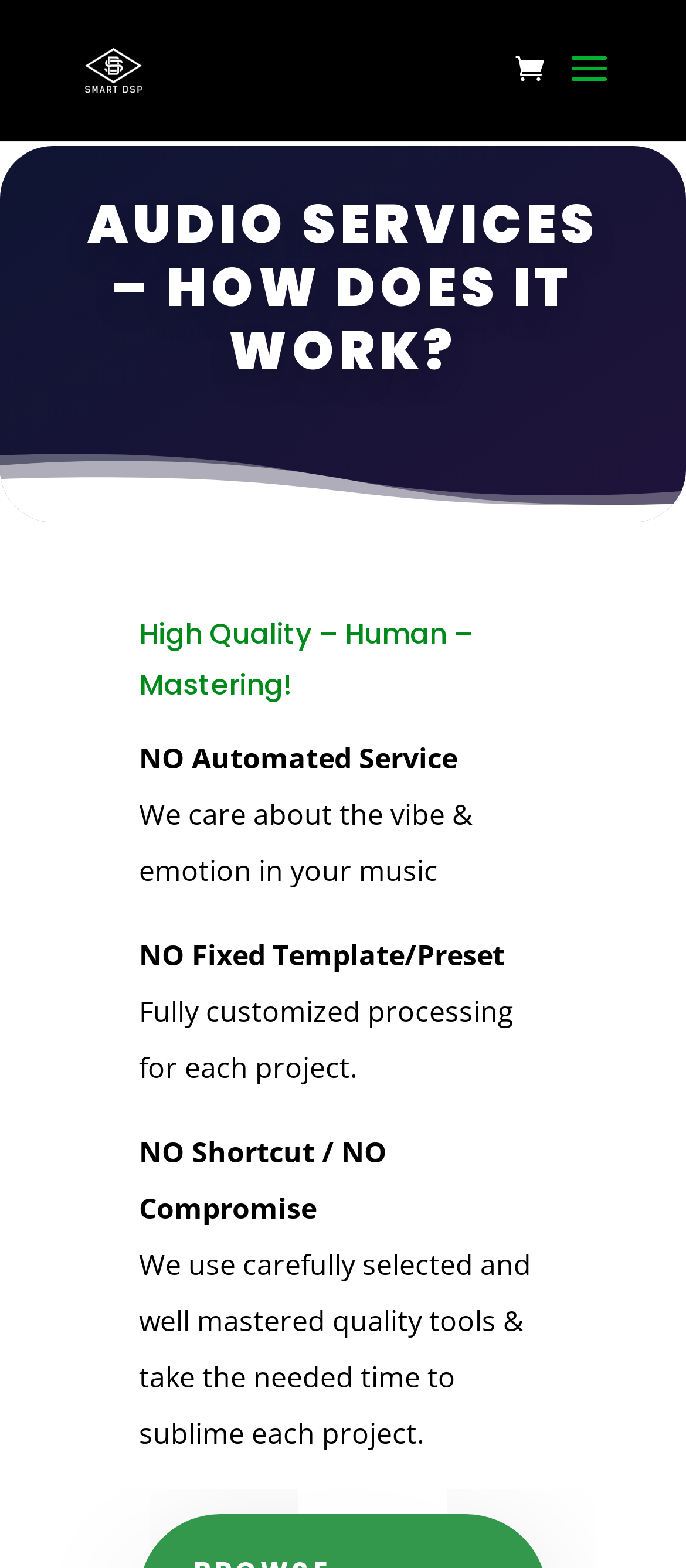Carefully examine the image and provide an in-depth answer to the question: What kind of tools are used for mastering?

The type of tools used for mastering can be found in the text 'We use carefully selected and well mastered quality tools & take the needed time to sublime each project.' which is located at the bottom of the webpage.